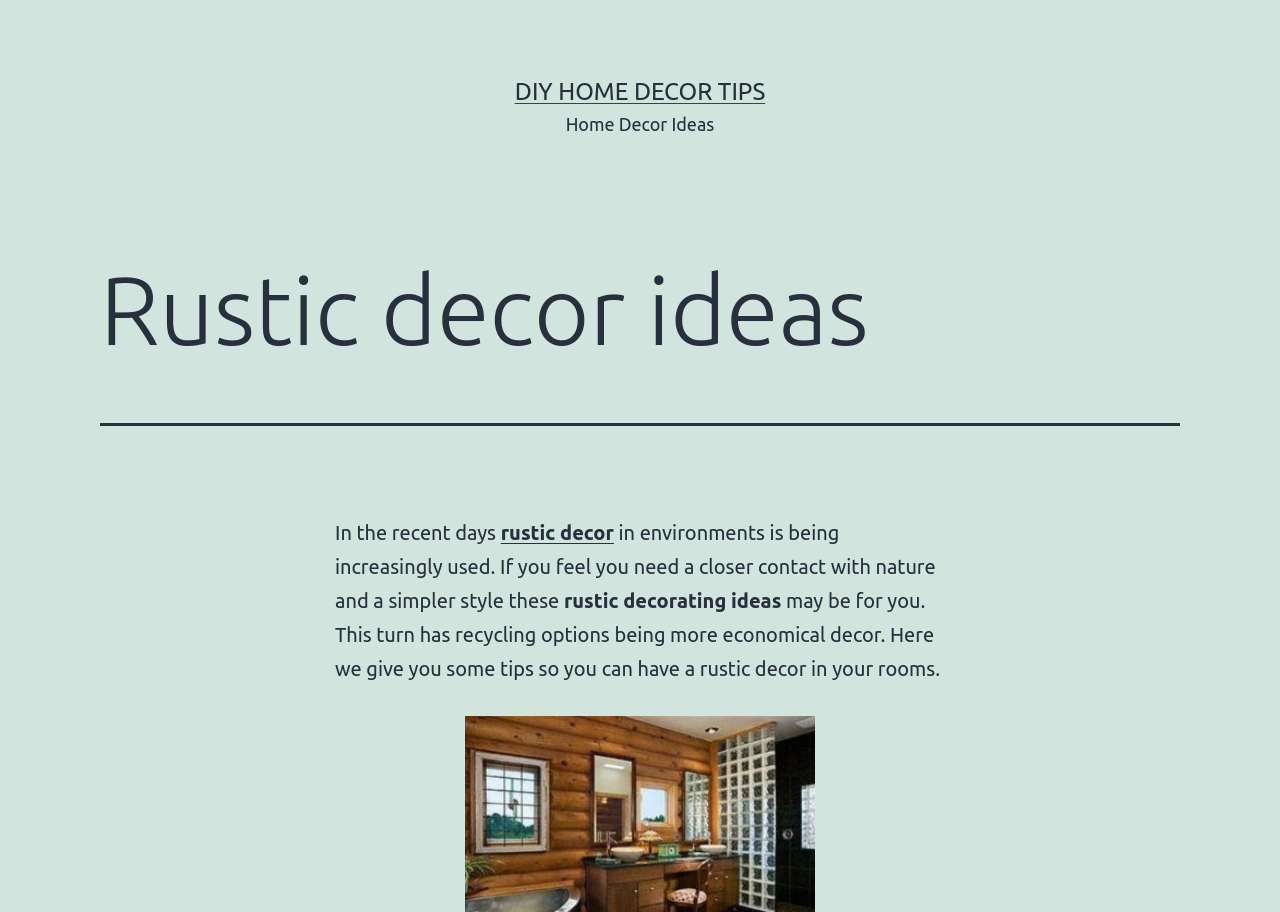Explain the webpage's design and content in an elaborate manner.

The webpage is about rustic decor ideas and DIY home decor tips. At the top, there is a prominent link labeled "DIY HOME DECOR TIPS" positioned slightly to the right of the center. Below this link, the title "Home Decor Ideas" is displayed. 

The main content of the webpage is divided into sections, with a large header that spans almost the entire width of the page, titled "Rustic decor ideas". 

Below the header, there is a block of text that starts with "In the recent days" and discusses the increasing popularity of rustic decor in environments, emphasizing the need for a closer contact with nature and a simpler style. This text is positioned slightly to the right of the center. 

Within this block of text, there are two links: "rustic decor" and "rustic decorating ideas", which are placed inline with the surrounding text. The text continues to explain how rustic decor can be achieved through recycling options, which are more economical, and provides tips for incorporating rustic decor into one's rooms.